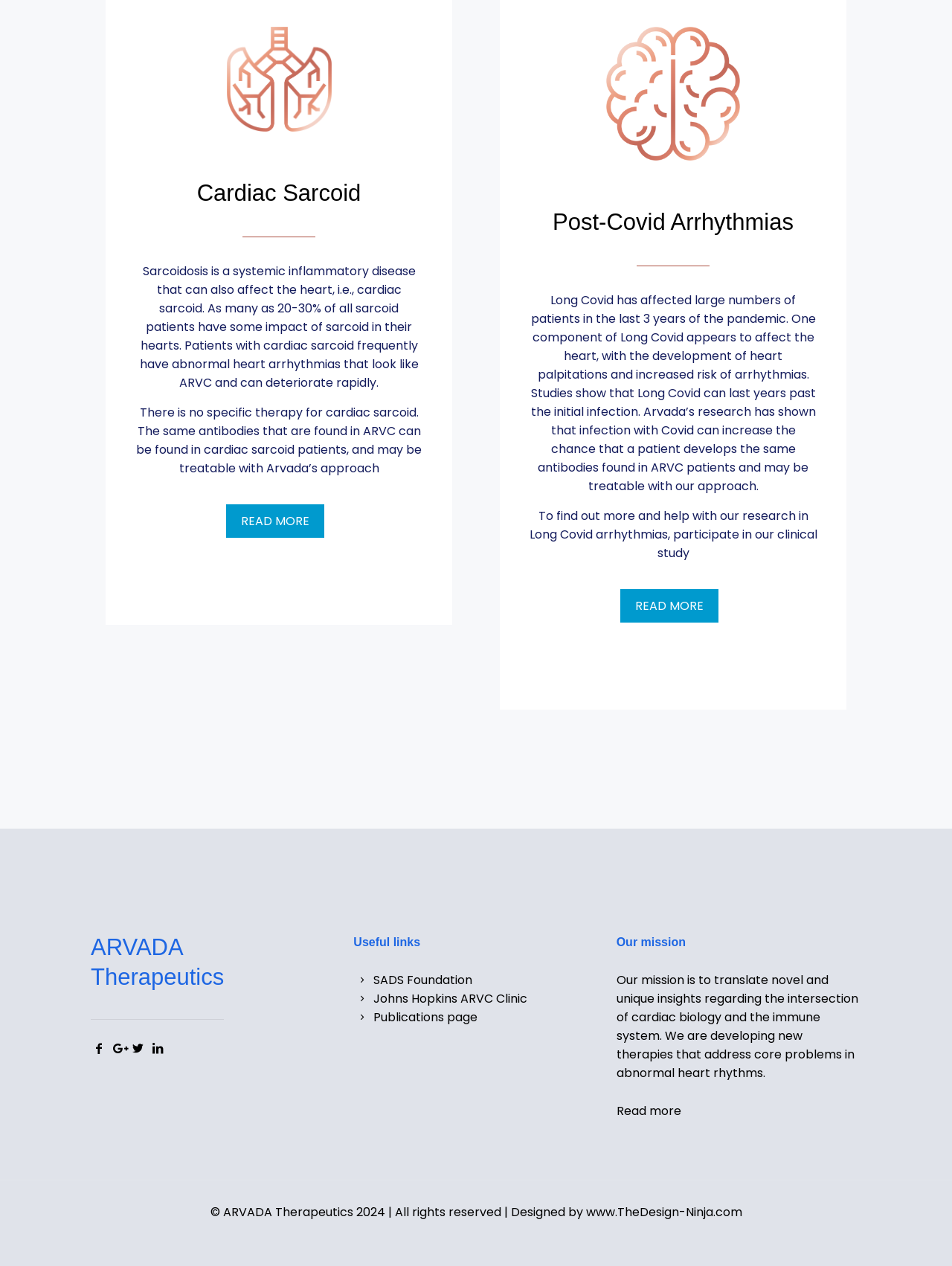What is the mission of ARVADA Therapeutics?
Please answer the question with a single word or phrase, referencing the image.

Translate novel insights